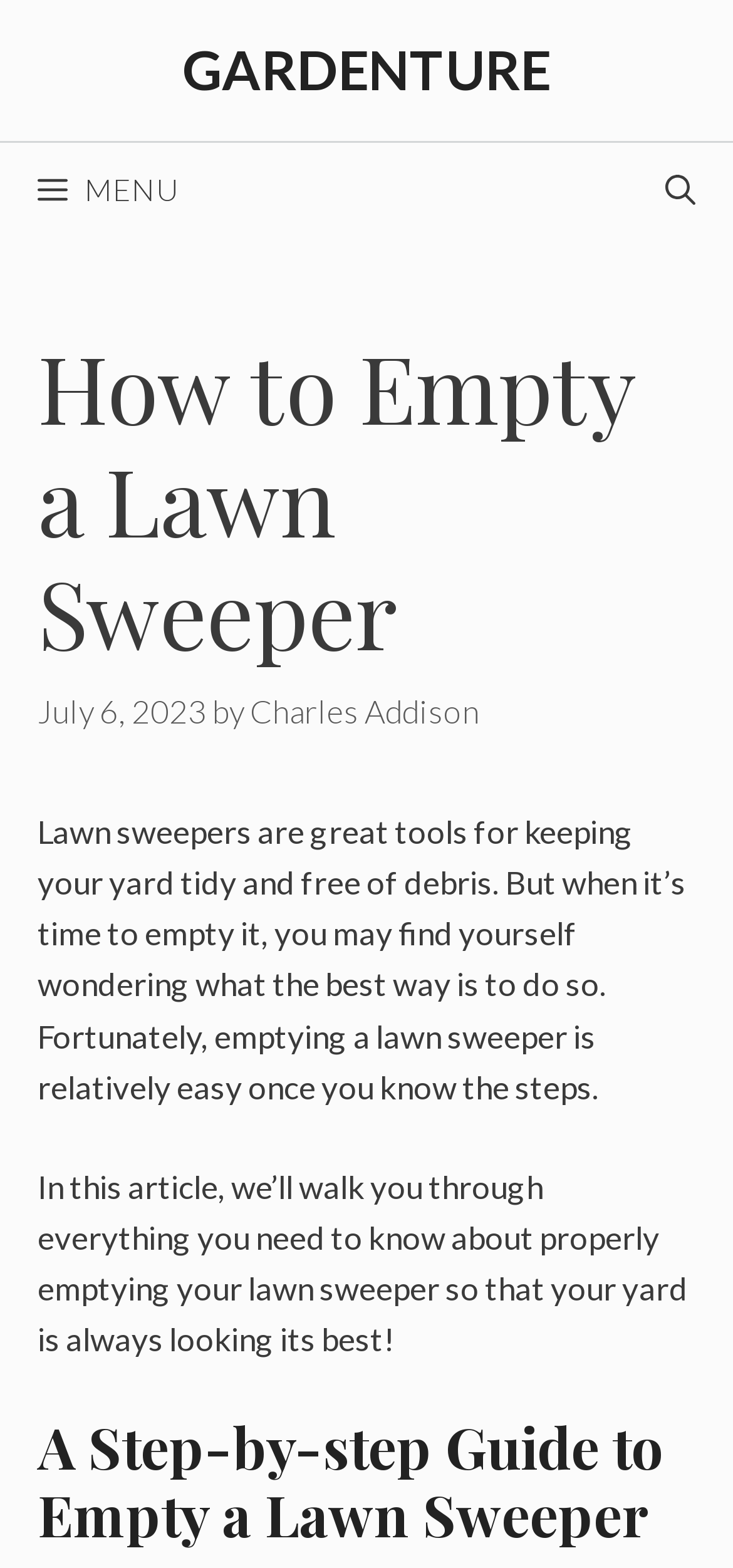Please examine the image and answer the question with a detailed explanation:
Who is the author of the article?

I found the author of the article by looking at the link element in the content section, which is located next to the 'by' static text. The link element contains the text 'Charles Addison'.